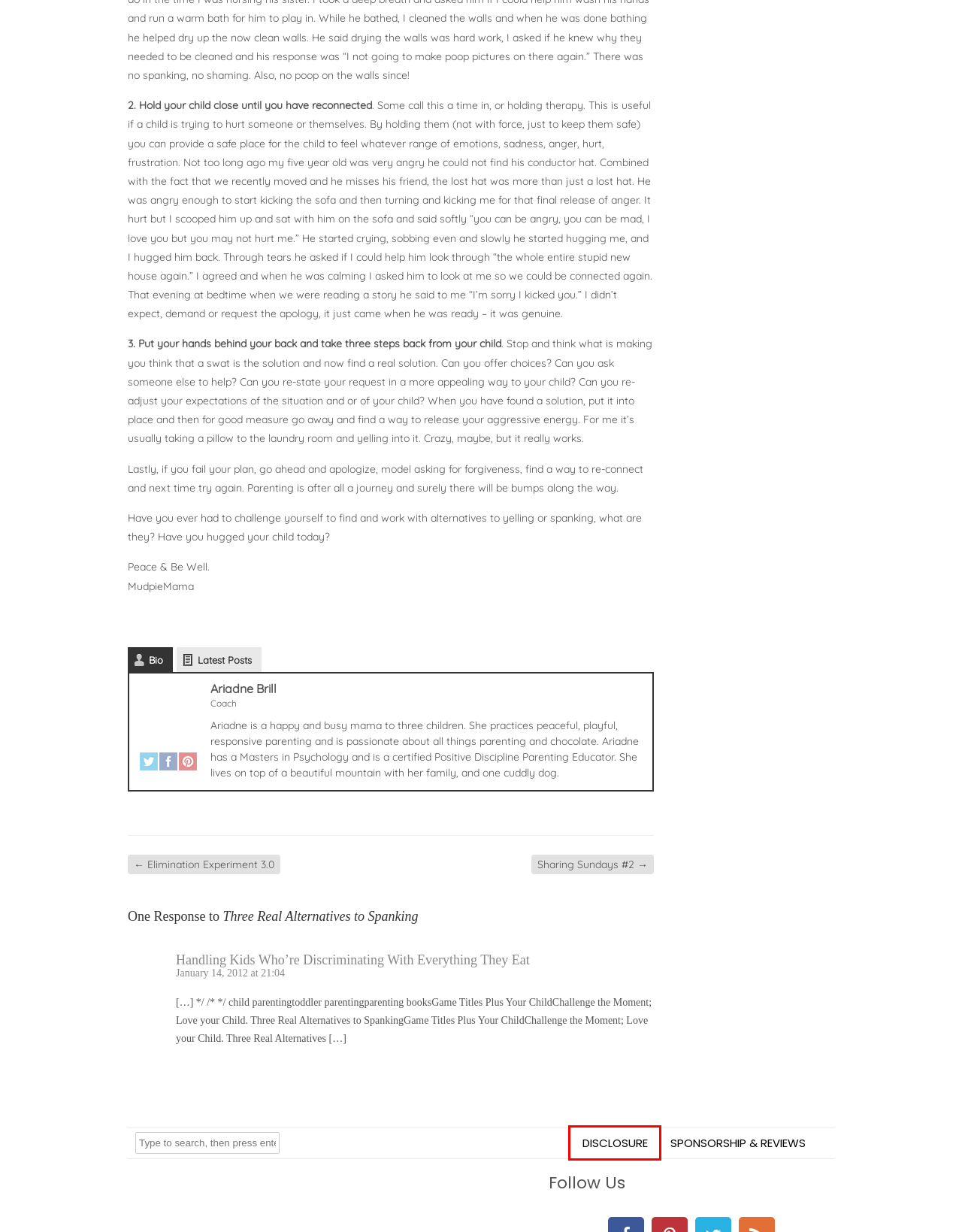Look at the screenshot of a webpage that includes a red bounding box around a UI element. Select the most appropriate webpage description that matches the page seen after clicking the highlighted element. Here are the candidates:
A. Positive Parenting Ages & Stages
B. Sharing Sundays #2
C. The Positive Parenting Connection
D. Parenting Solutions
E. Disclosure
F. Positive Parenting Classes & Coaching
G. Elimination Experiment 3.0
H. Sponsorship & Reviews

E